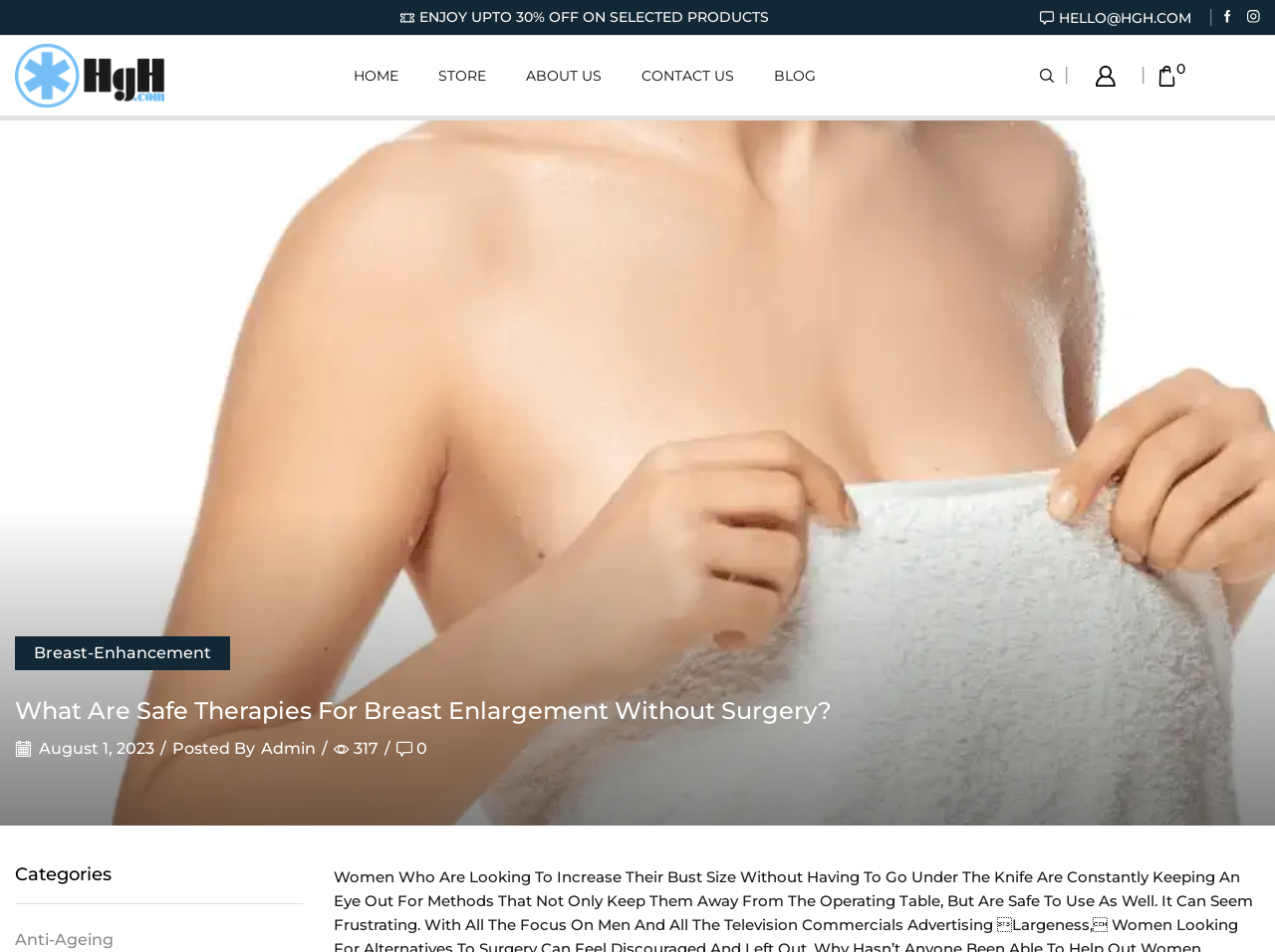Answer the question with a brief word or phrase:
What is the minimum order value for free shipping within USA?

$149.99